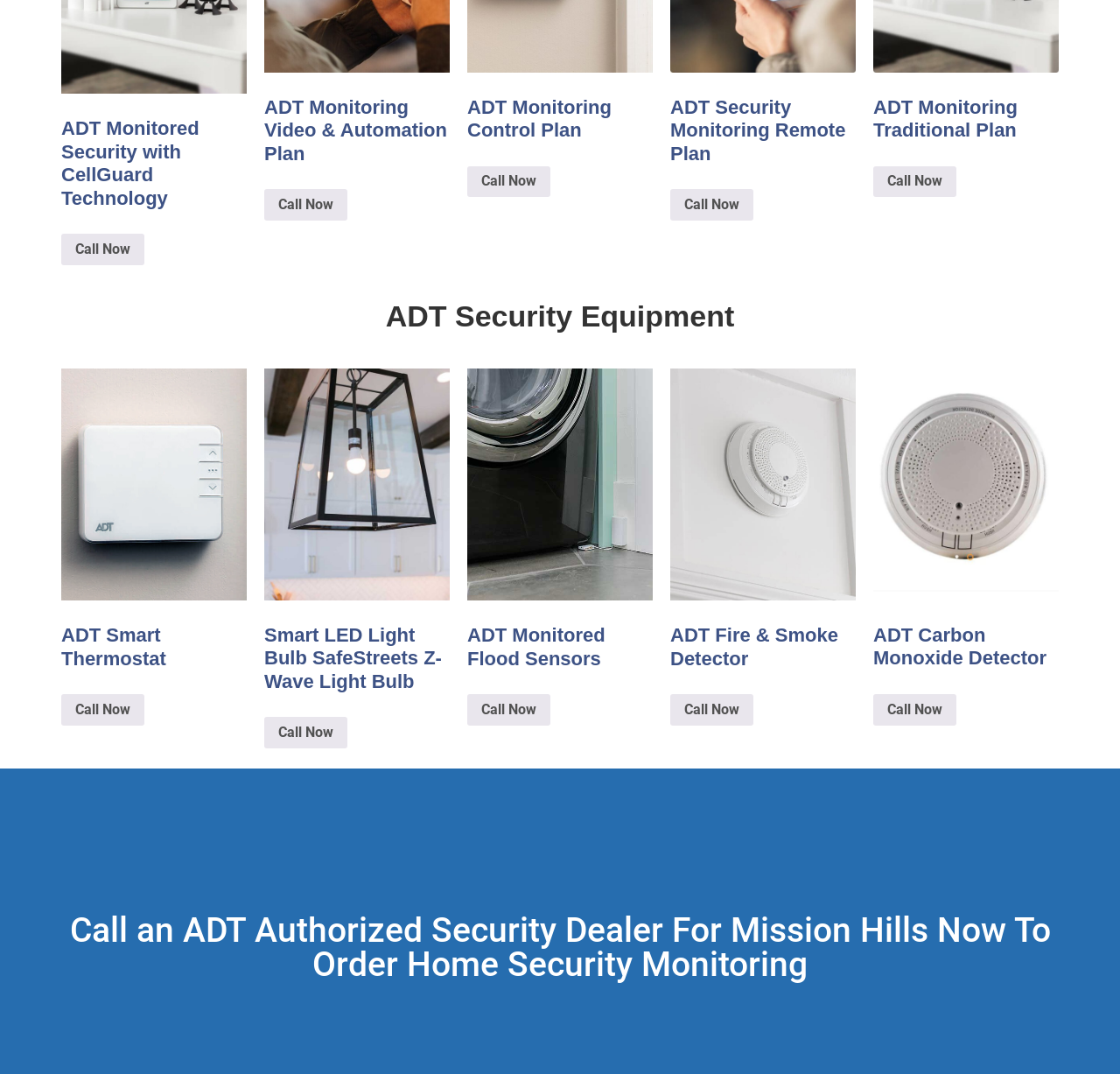Determine the bounding box for the UI element that matches this description: "ADT Smart Thermostat".

[0.055, 0.343, 0.22, 0.633]